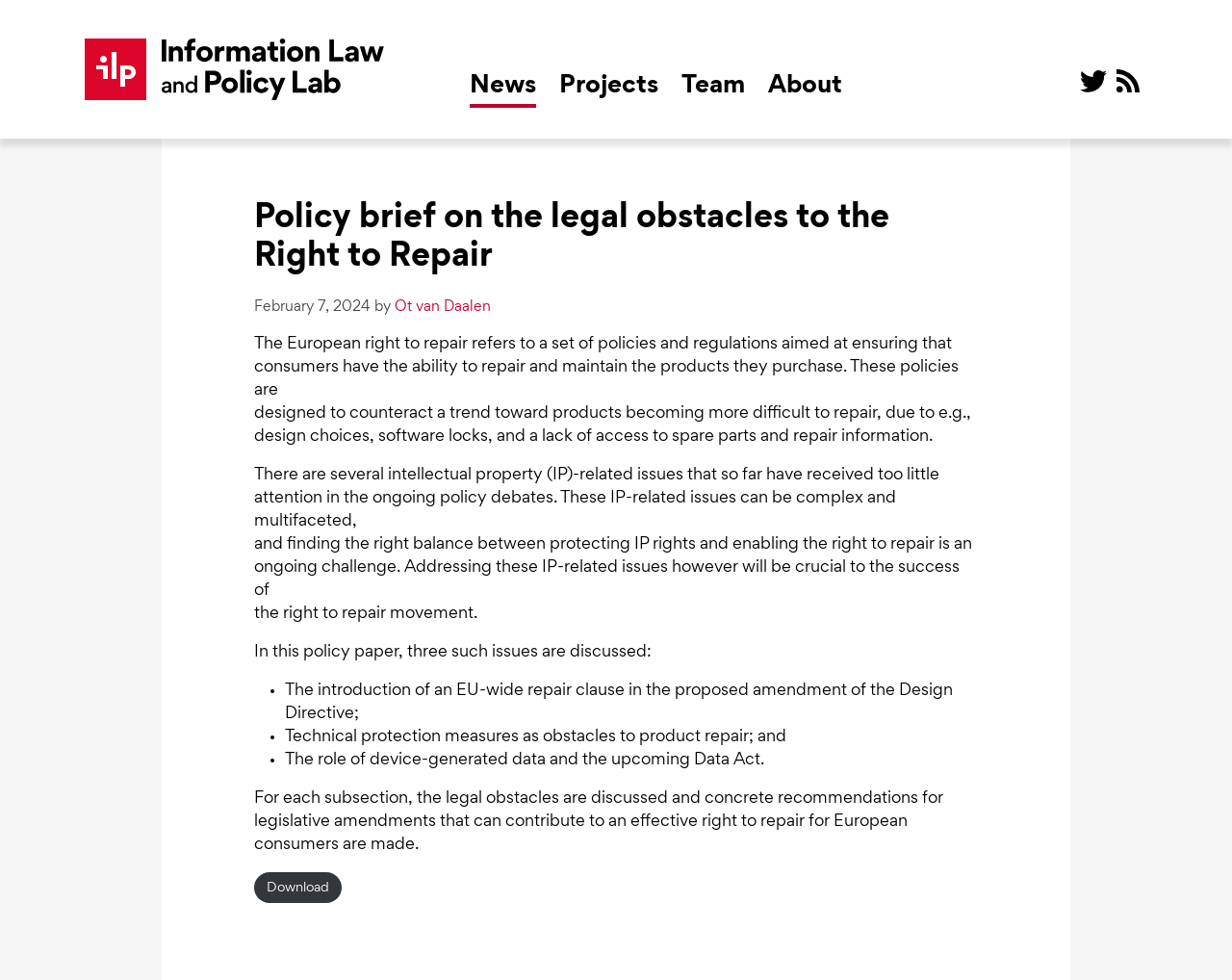Please locate the bounding box coordinates for the element that should be clicked to achieve the following instruction: "Follow Ot van Daalen". Ensure the coordinates are given as four float numbers between 0 and 1, i.e., [left, top, right, bottom].

[0.32, 0.307, 0.398, 0.321]